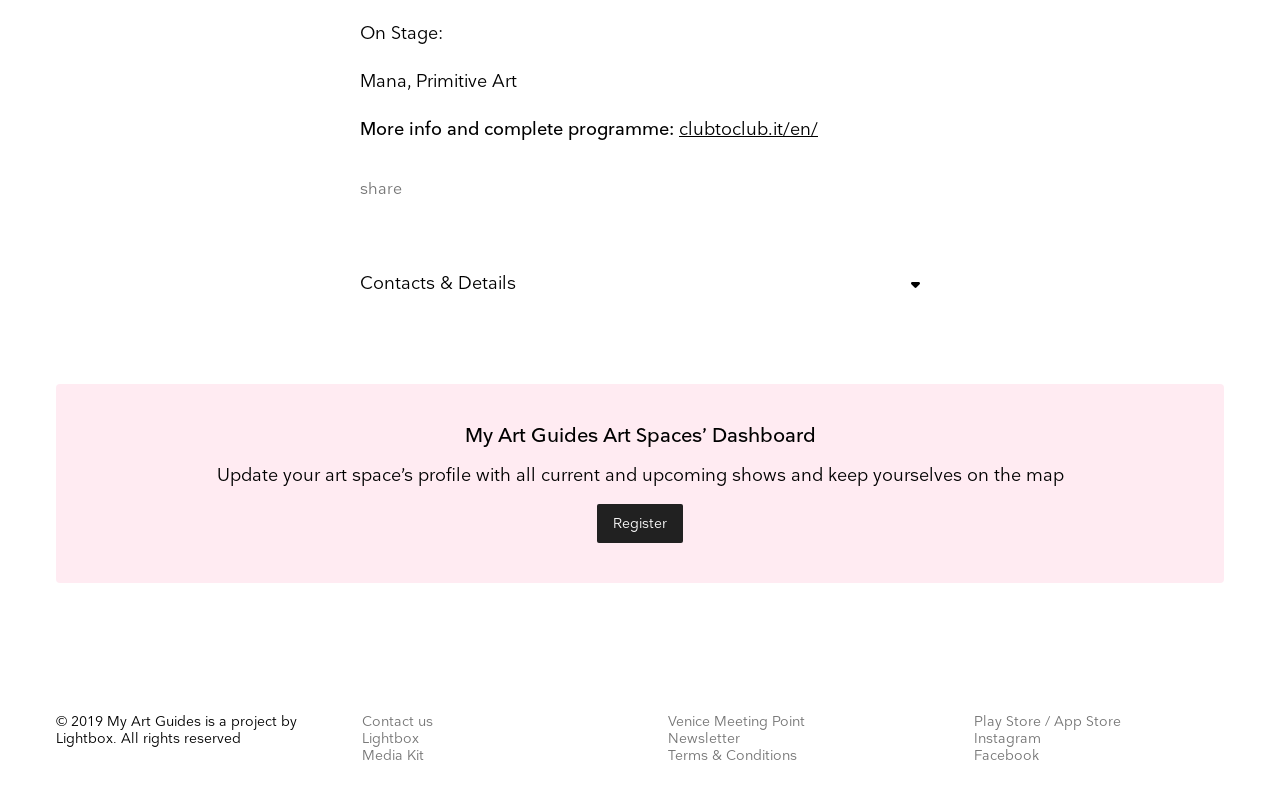Find the bounding box coordinates for the area that should be clicked to accomplish the instruction: "Share on social media".

[0.348, 0.237, 0.38, 0.261]